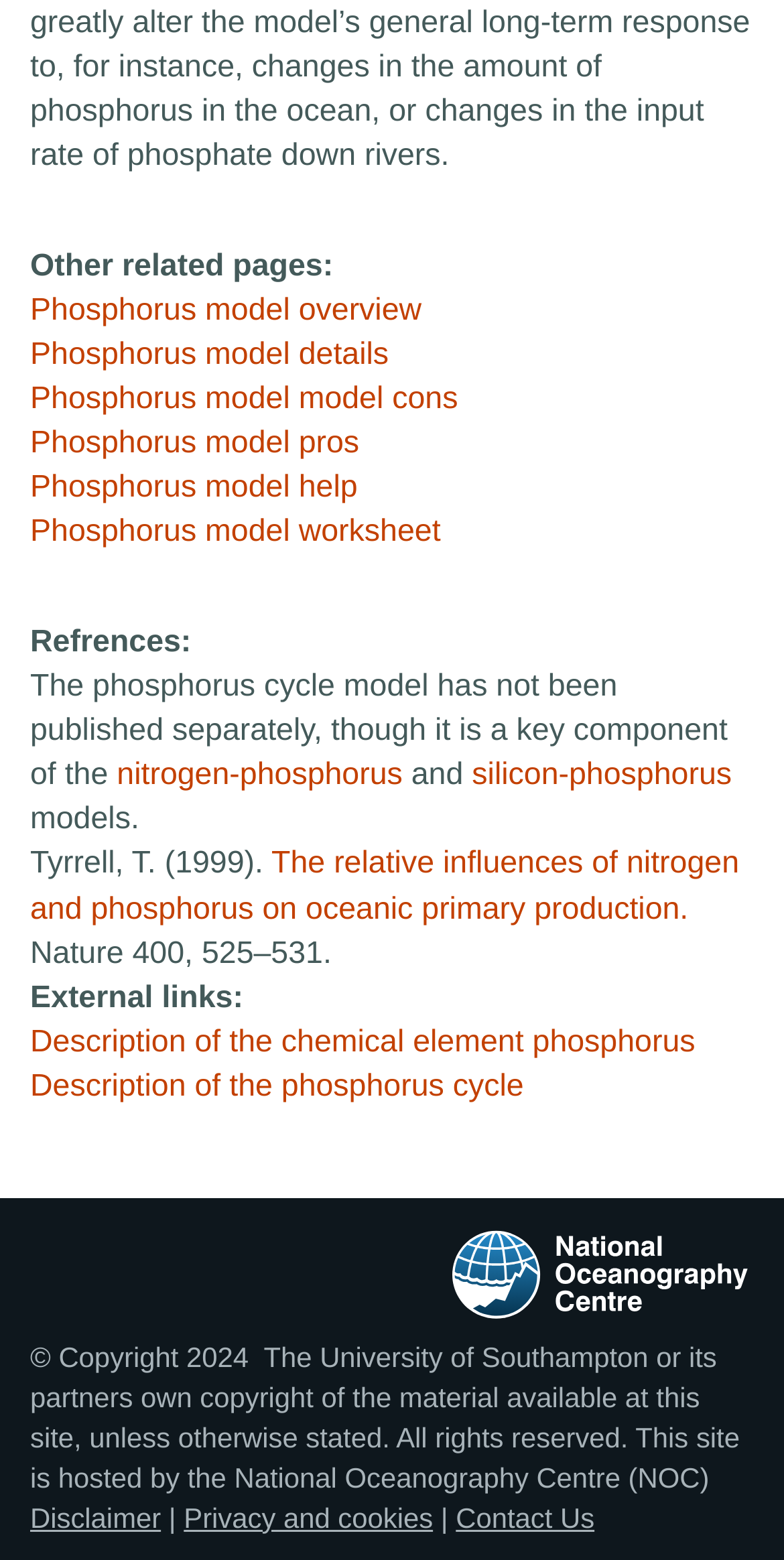Determine the bounding box of the UI element mentioned here: "Contact Us". The coordinates must be in the format [left, top, right, bottom] with values ranging from 0 to 1.

[0.581, 0.962, 0.758, 0.983]